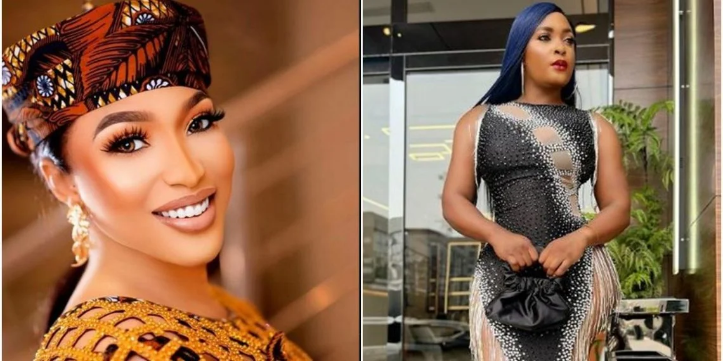Analyze the image and answer the question with as much detail as possible: 
How many outfits is Tonto Dikeh wearing?

The caption describes two different visuals of Tonto Dikeh, one where she is wearing a traditional outfit and another where she is wearing a modern, sleek dress, indicating that she is wearing two different outfits.